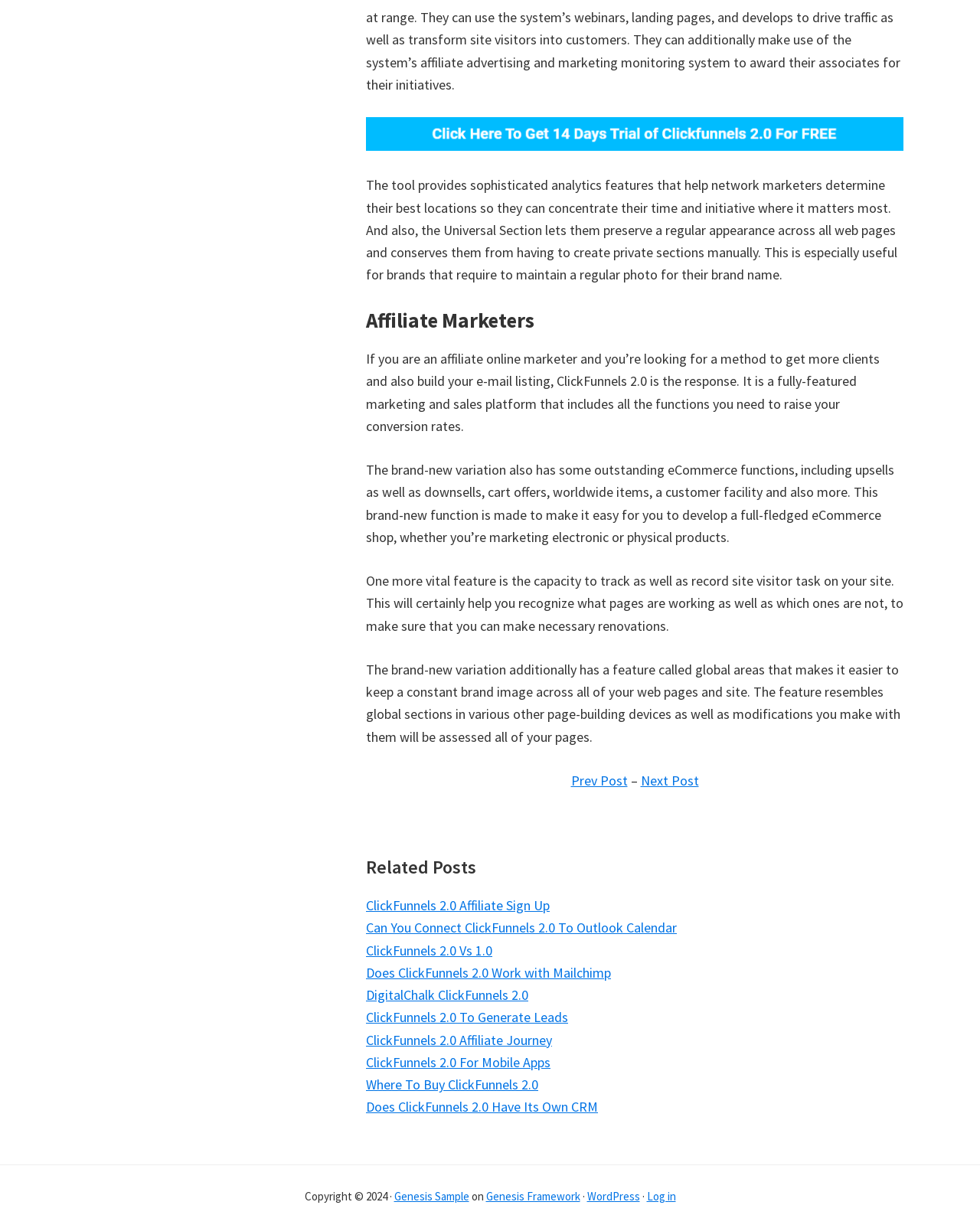Please mark the clickable region by giving the bounding box coordinates needed to complete this instruction: "Click on 'Next Post'".

[0.654, 0.628, 0.713, 0.643]